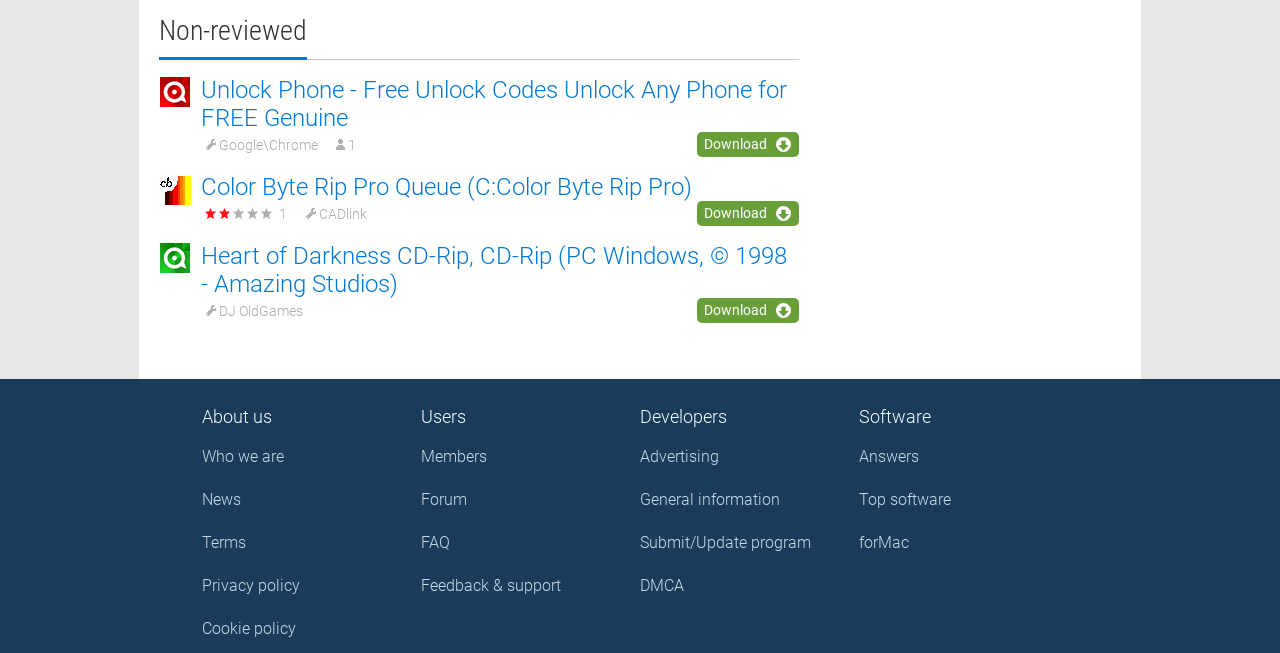Locate the bounding box coordinates of the element I should click to achieve the following instruction: "Read about Heart of Darkness CD-Rip".

[0.157, 0.37, 0.615, 0.456]